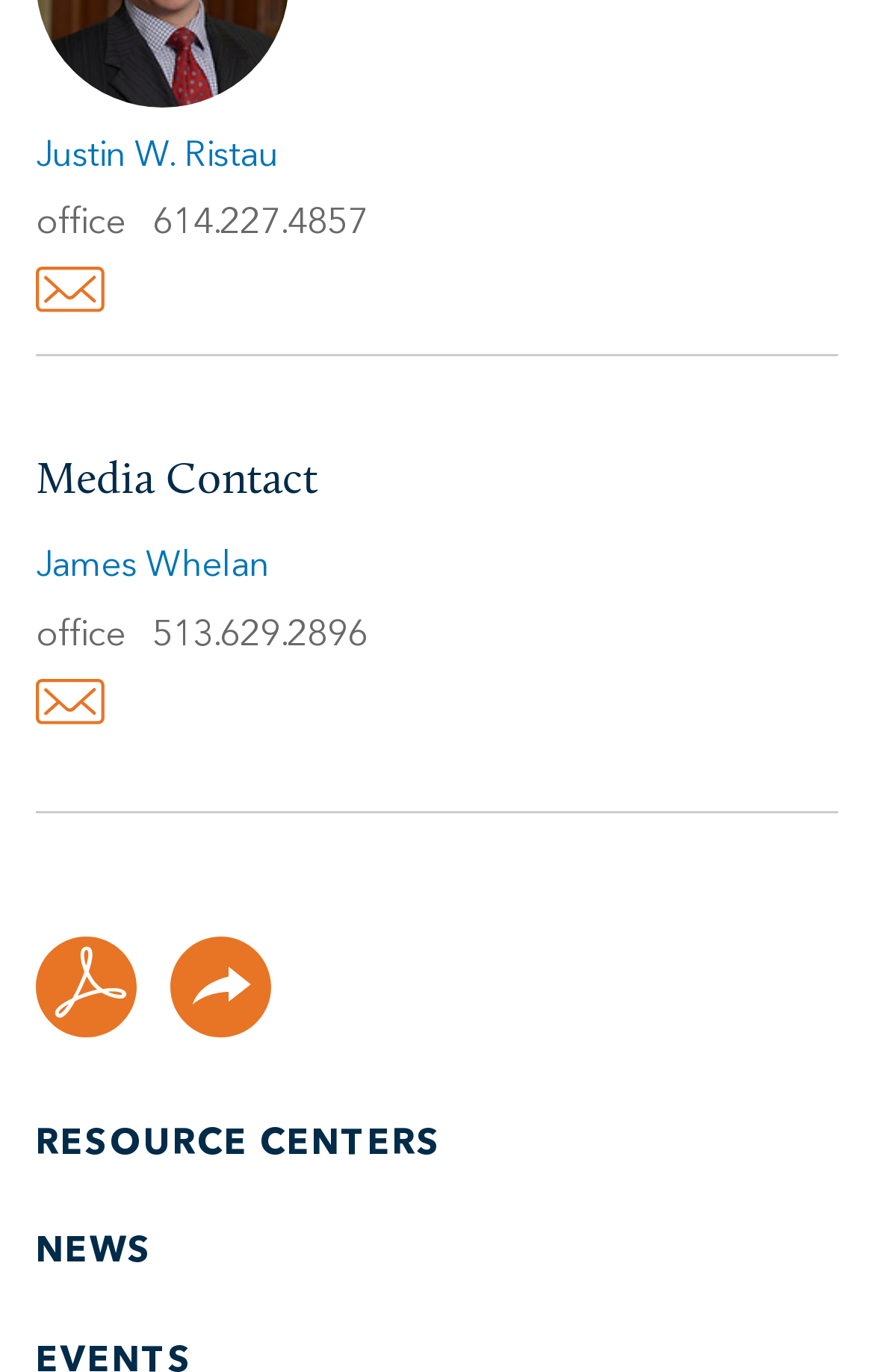Refer to the image and provide an in-depth answer to the question:
What is the email link text for James Whelan?

I examined the media contact information for James Whelan and found that the email link text is simply 'Email'.